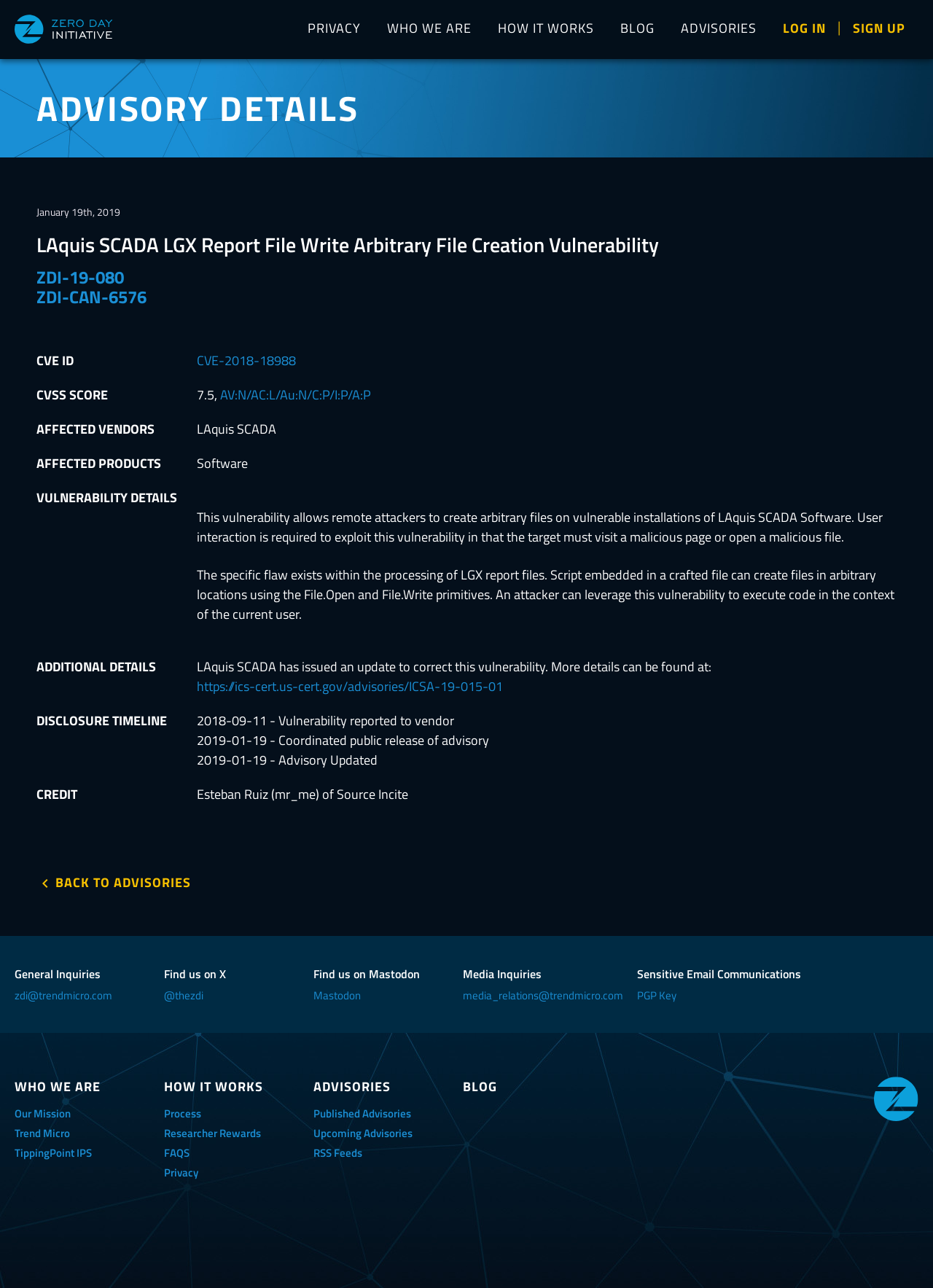Provide a single word or phrase answer to the question: 
What is the CVSS score of the vulnerability?

7.5